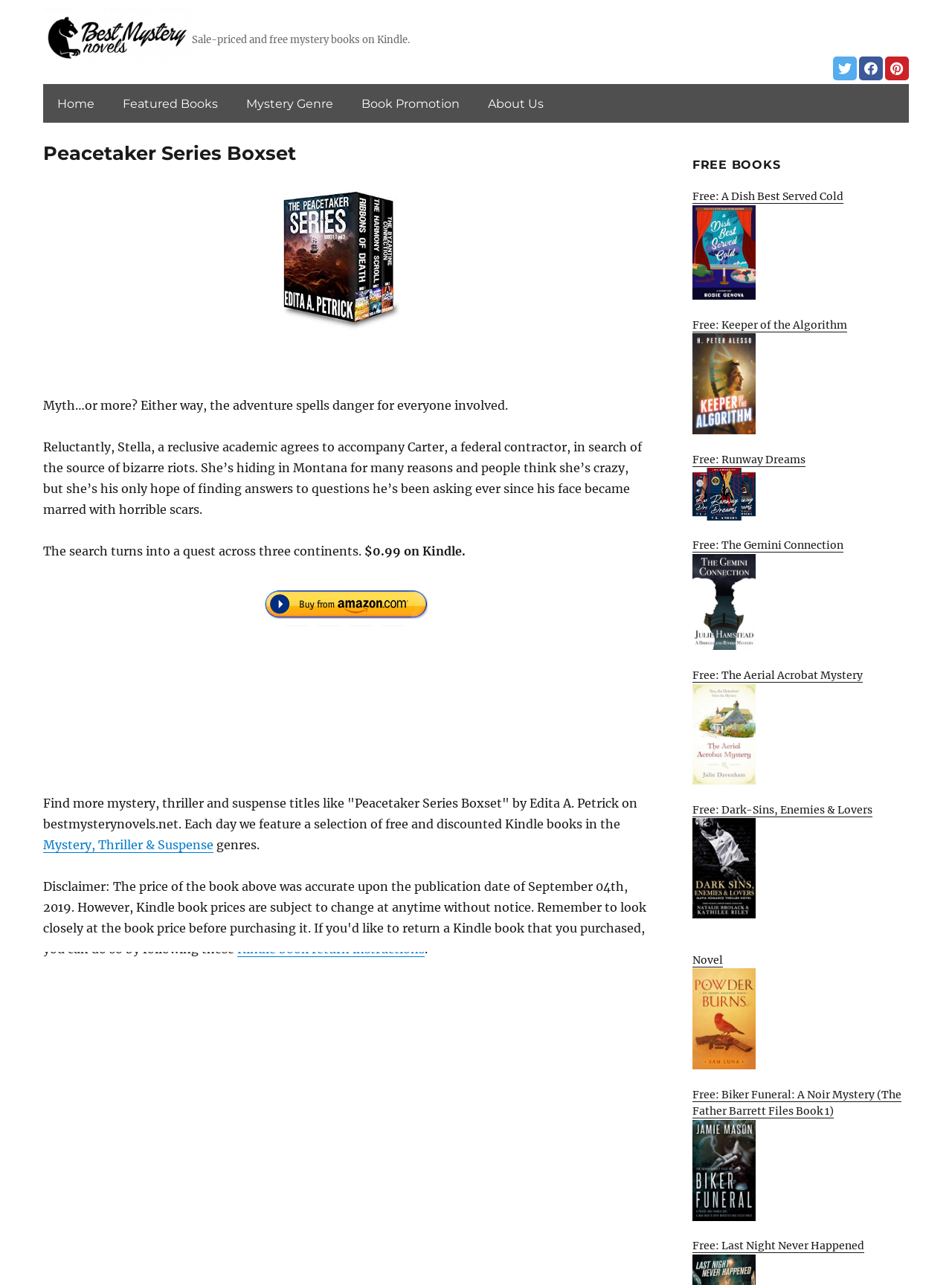Using the webpage screenshot, locate the HTML element that fits the following description and provide its bounding box: "Mystery, Thriller & Suspense".

[0.045, 0.651, 0.224, 0.663]